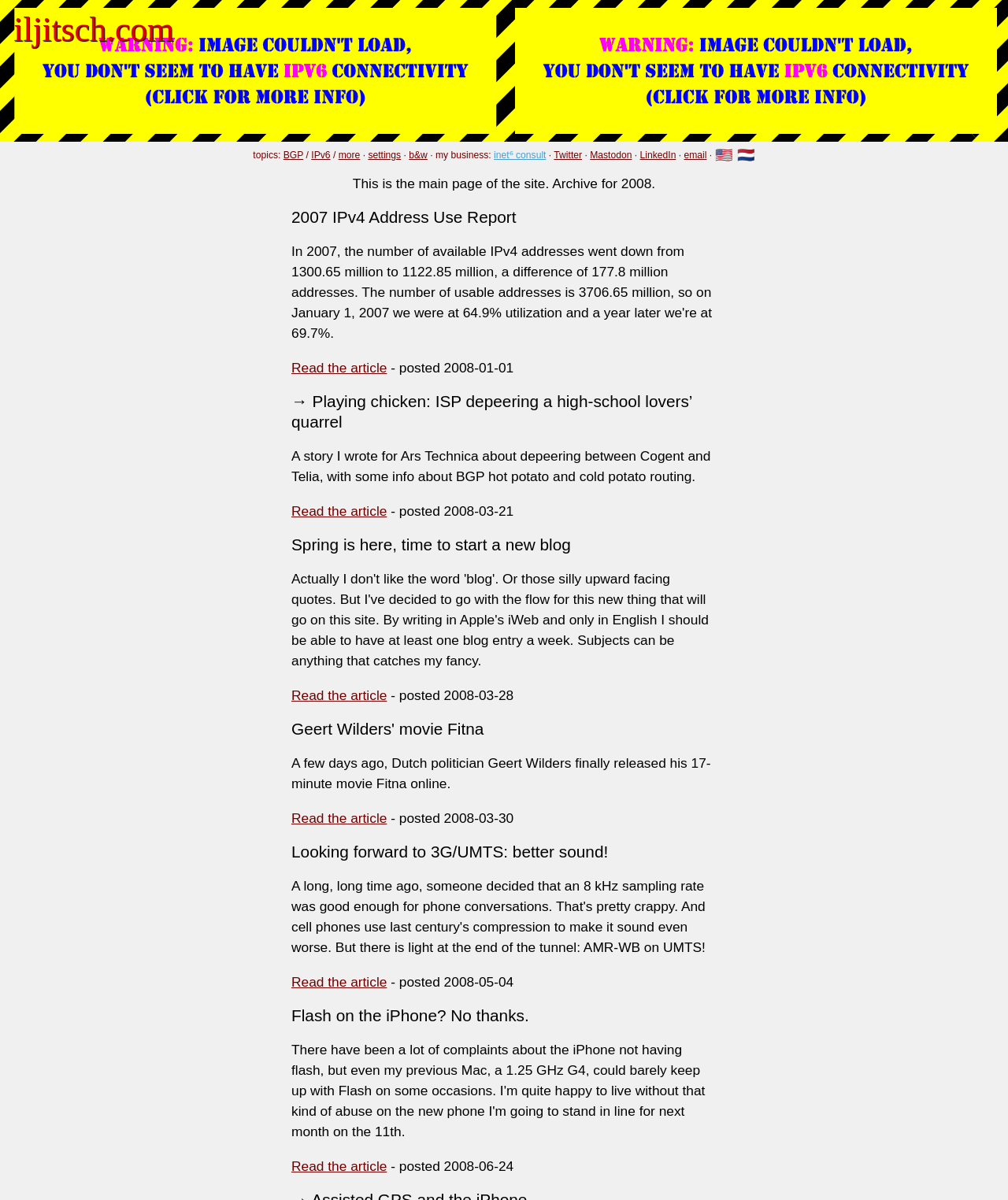Pinpoint the bounding box coordinates of the clickable area necessary to execute the following instruction: "Click for more information about possible IPv6 connectivity issues". The coordinates should be given as four float numbers between 0 and 1, namely [left, top, right, bottom].

[0.0, 0.105, 1.0, 0.121]